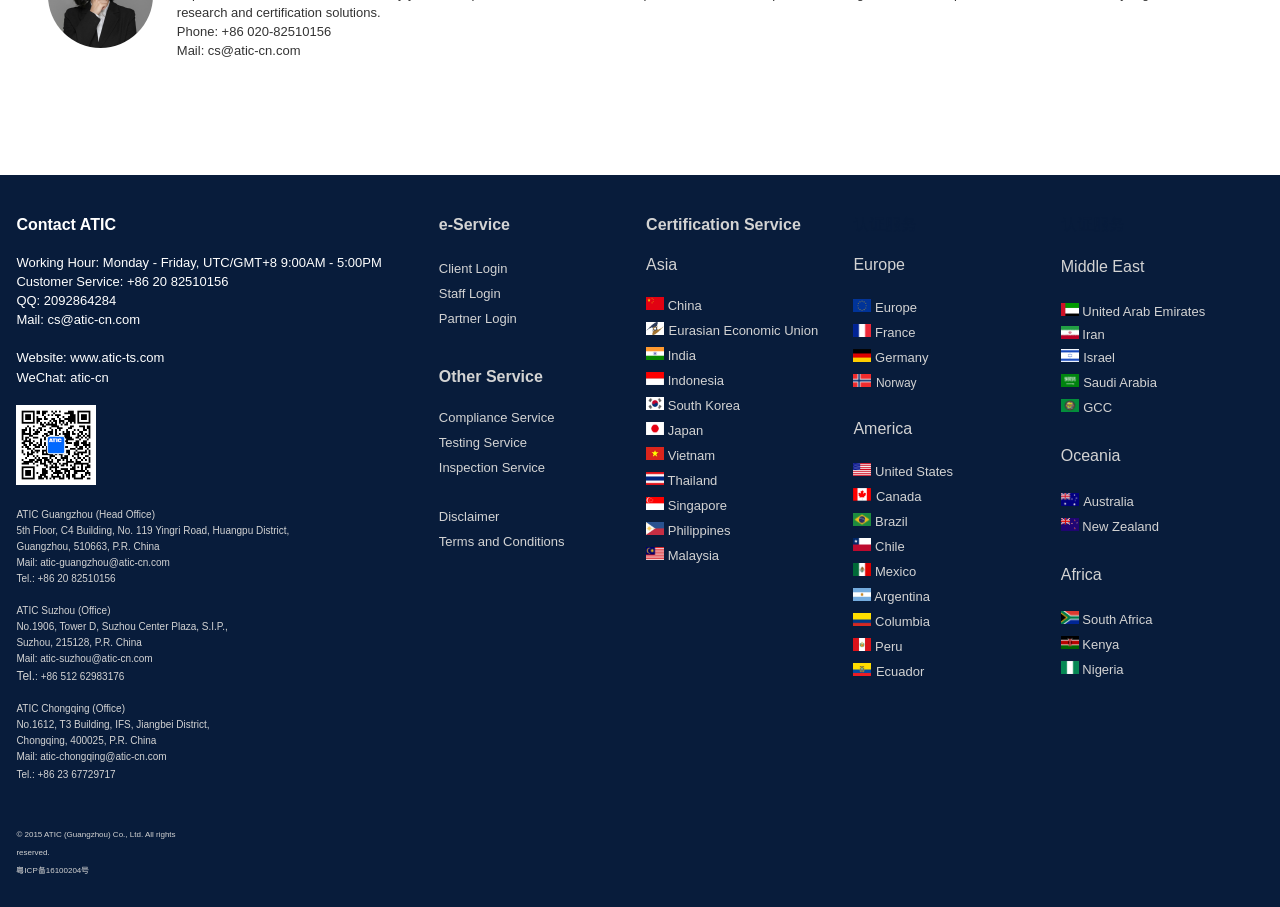Please mark the bounding box coordinates of the area that should be clicked to carry out the instruction: "Click Certification Service".

[0.343, 0.559, 0.39, 0.578]